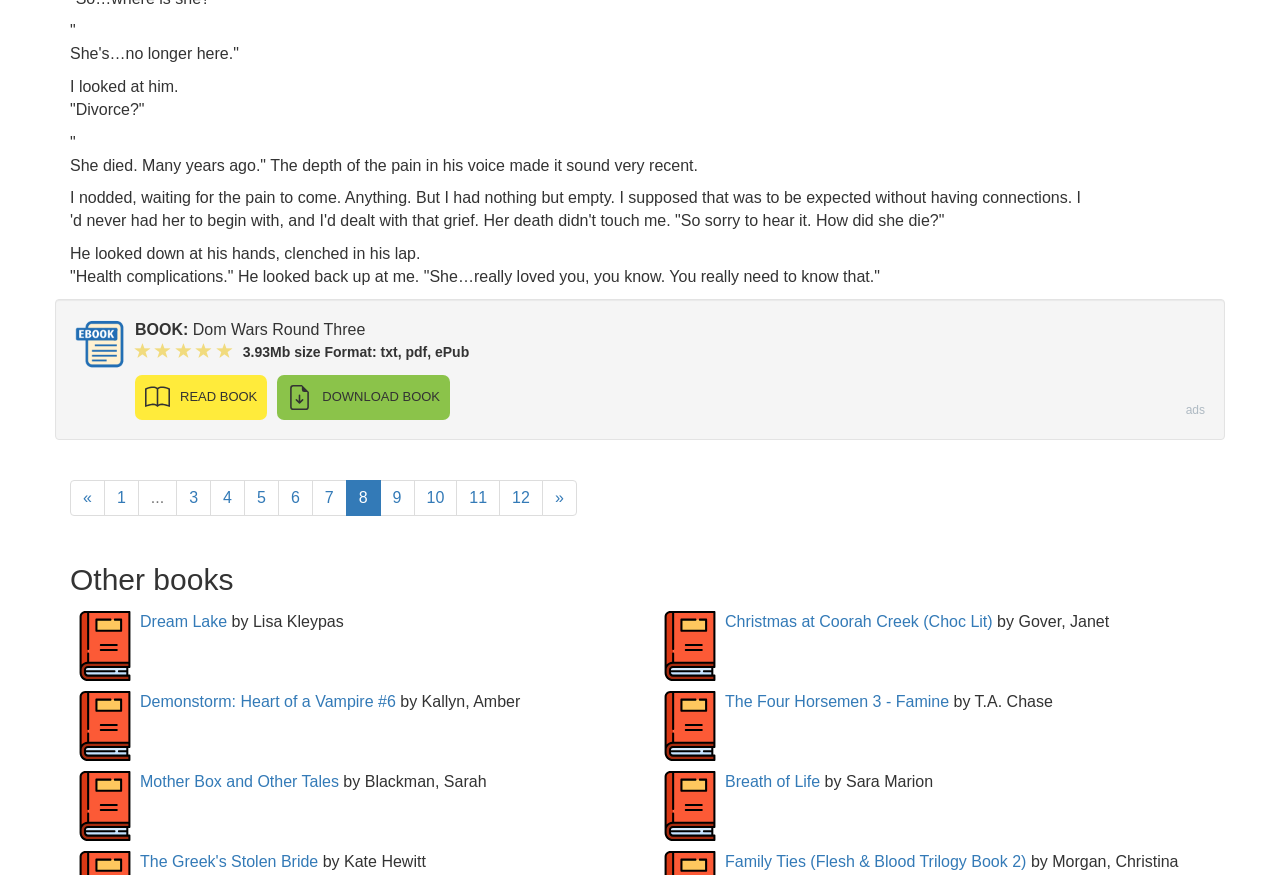Find the bounding box coordinates of the clickable element required to execute the following instruction: "Download the book". Provide the coordinates as four float numbers between 0 and 1, i.e., [left, top, right, bottom].

[0.217, 0.428, 0.352, 0.479]